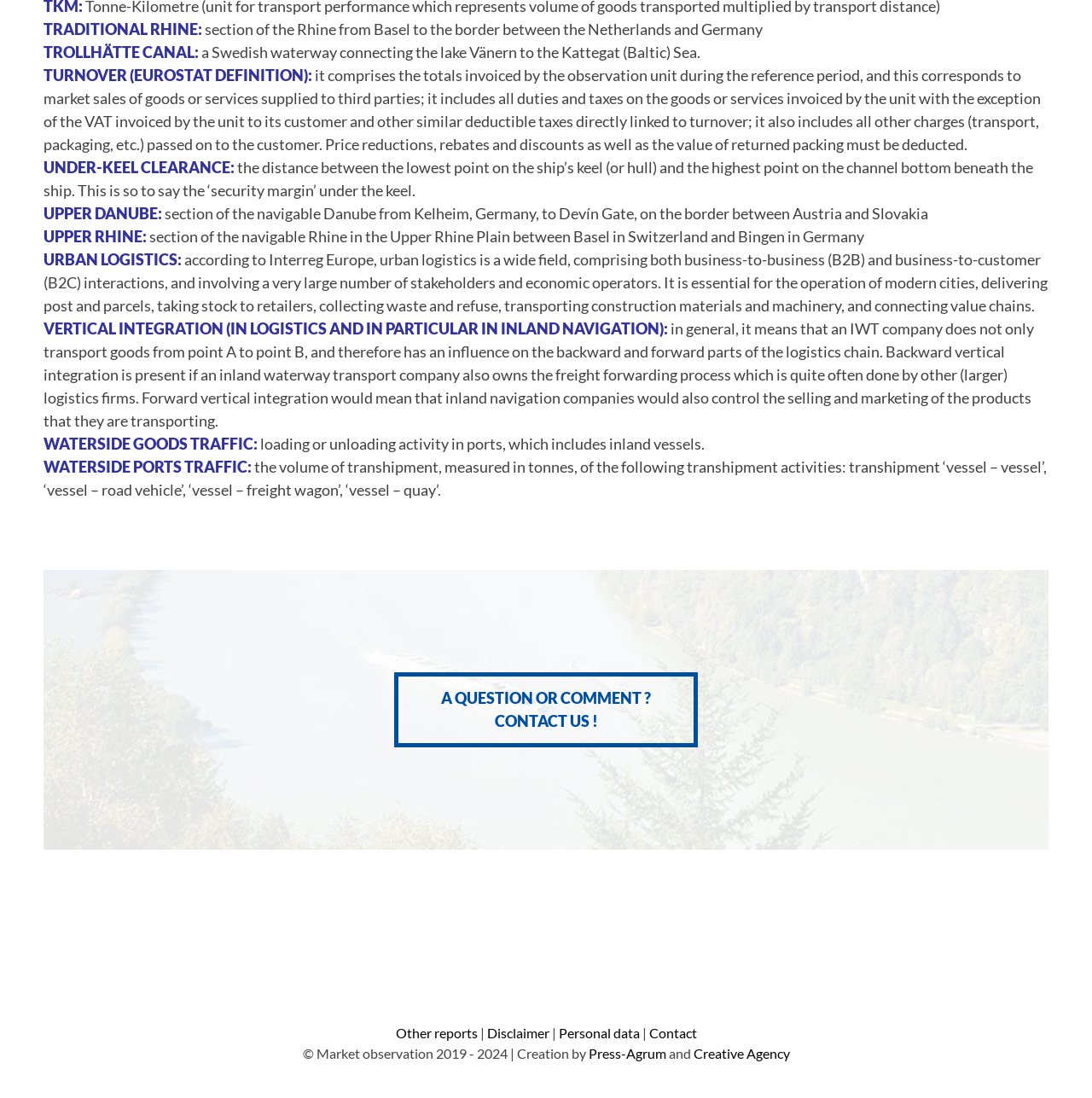Identify the bounding box coordinates of the element to click to follow this instruction: 'View other reports'. Ensure the coordinates are four float values between 0 and 1, provided as [left, top, right, bottom].

[0.362, 0.933, 0.437, 0.948]